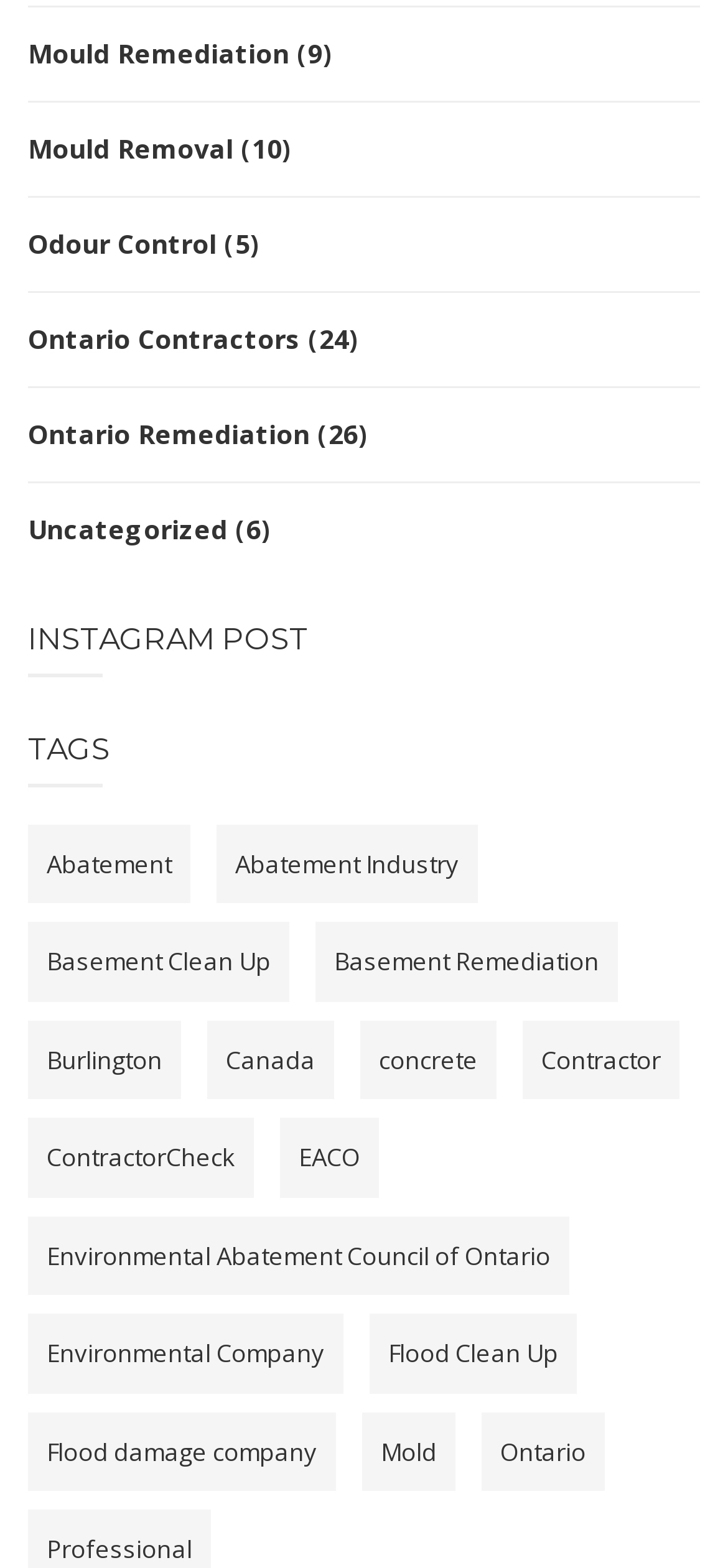Please identify the bounding box coordinates of the area I need to click to accomplish the following instruction: "Visit the Blog".

None